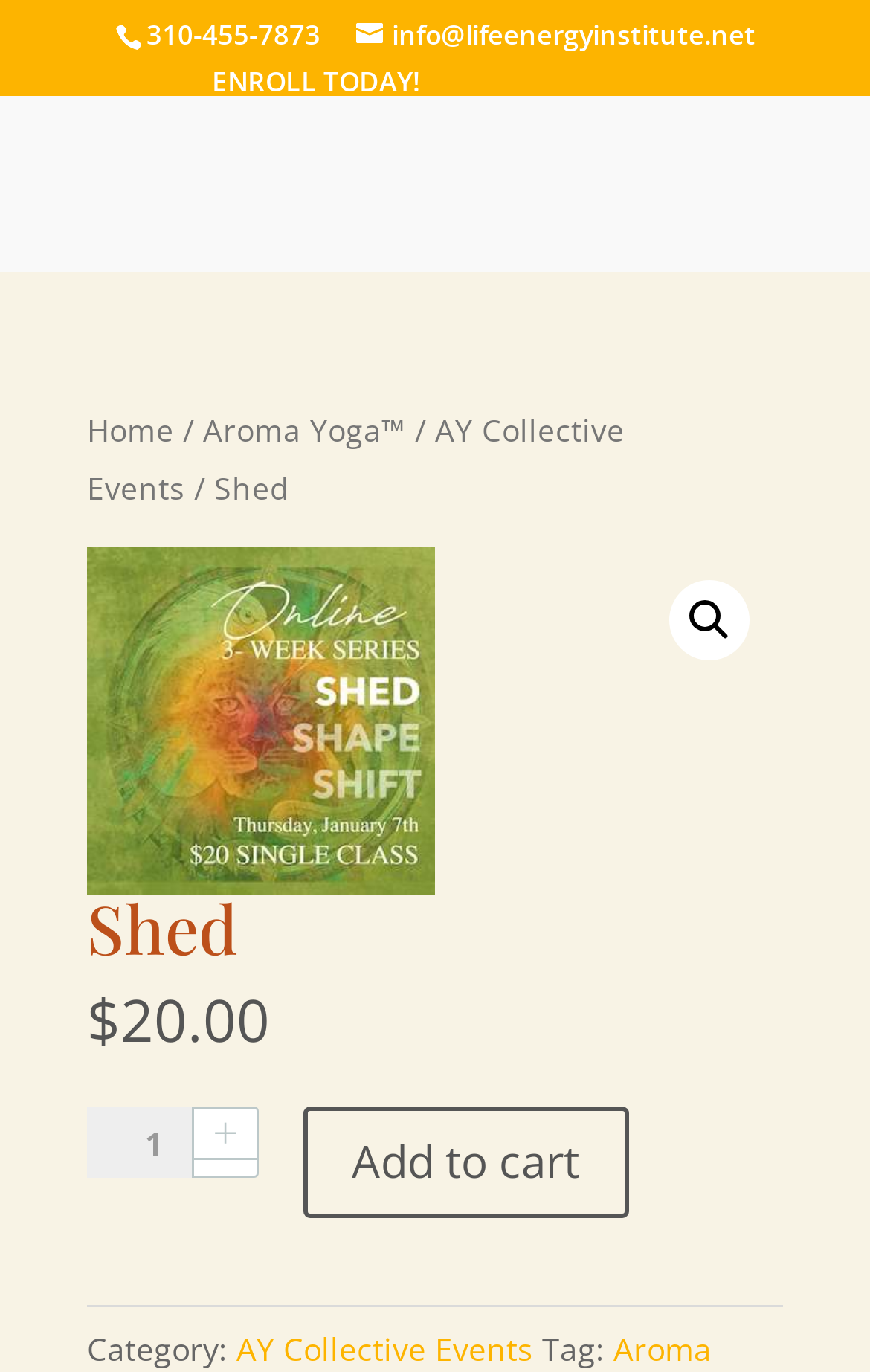Please determine the bounding box coordinates for the UI element described as: "Add to cart".

[0.348, 0.807, 0.722, 0.888]